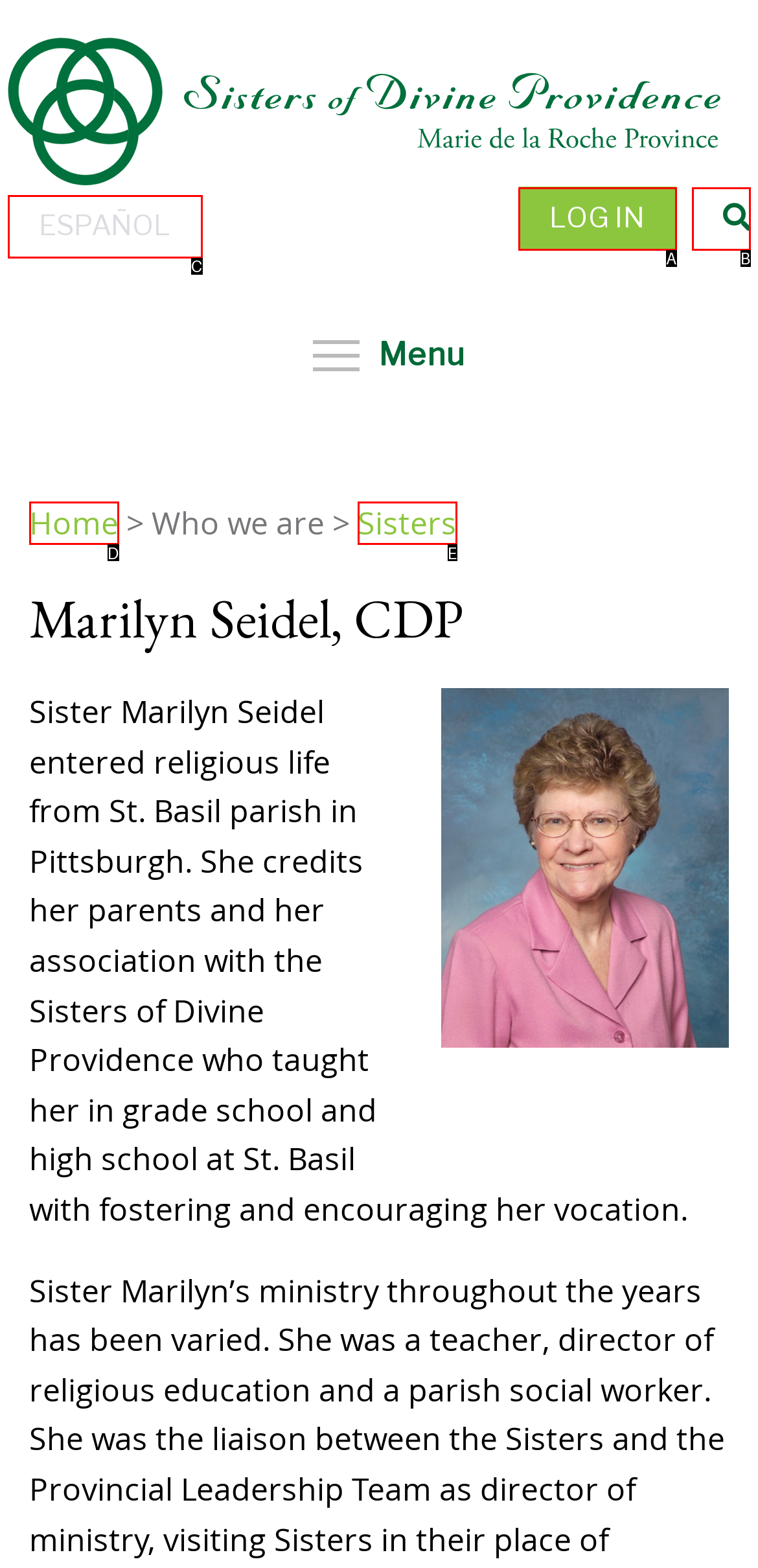Tell me which one HTML element best matches the description: Home Answer with the option's letter from the given choices directly.

D